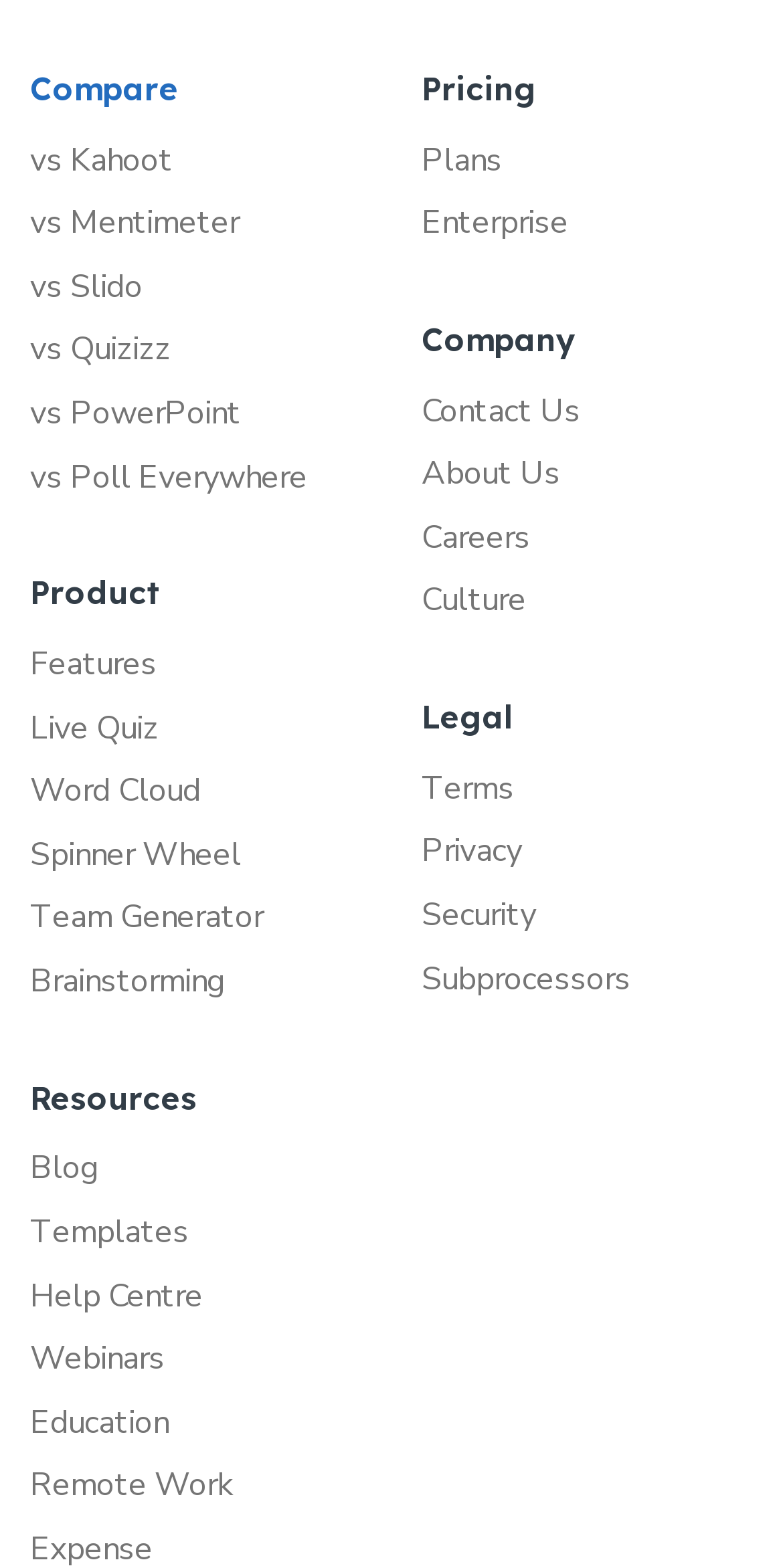Find and specify the bounding box coordinates that correspond to the clickable region for the instruction: "Read Blog".

[0.038, 0.73, 0.462, 0.765]